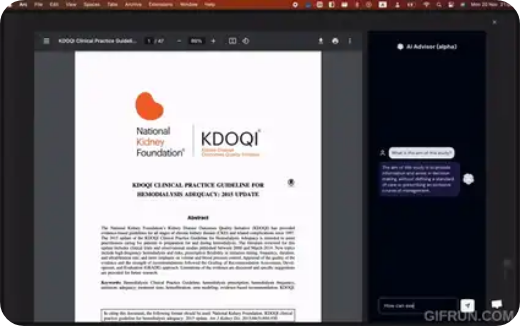Elaborate on the elements present in the image.

The image depicts a computer screen showcasing a PDF document titled "KDOQI Clinical Practice Guideline for Hemodialysis Adequacy: 2021 Update," produced by the National Kidney Foundation. The document's prominent features include its official logo and an abstract section that likely outlines essential guidelines for kidney health professionals. 

On the right side of the screen, there is an interactive chat window labeled "AI Advisor," which is designed to assist users in generating relevant questions or obtaining suggestions based on the content of the PDF. The chat interface displays a user's inquiry and highlights the AI's capability to engage users in discussions about the document's themes, such as asking for specific insights regarding the guidelines presented in the PDF. This setup illustrates the integration of AI technology into research and academic writing, exemplifying how users can leverage AI for enhanced understanding and topic exploration.